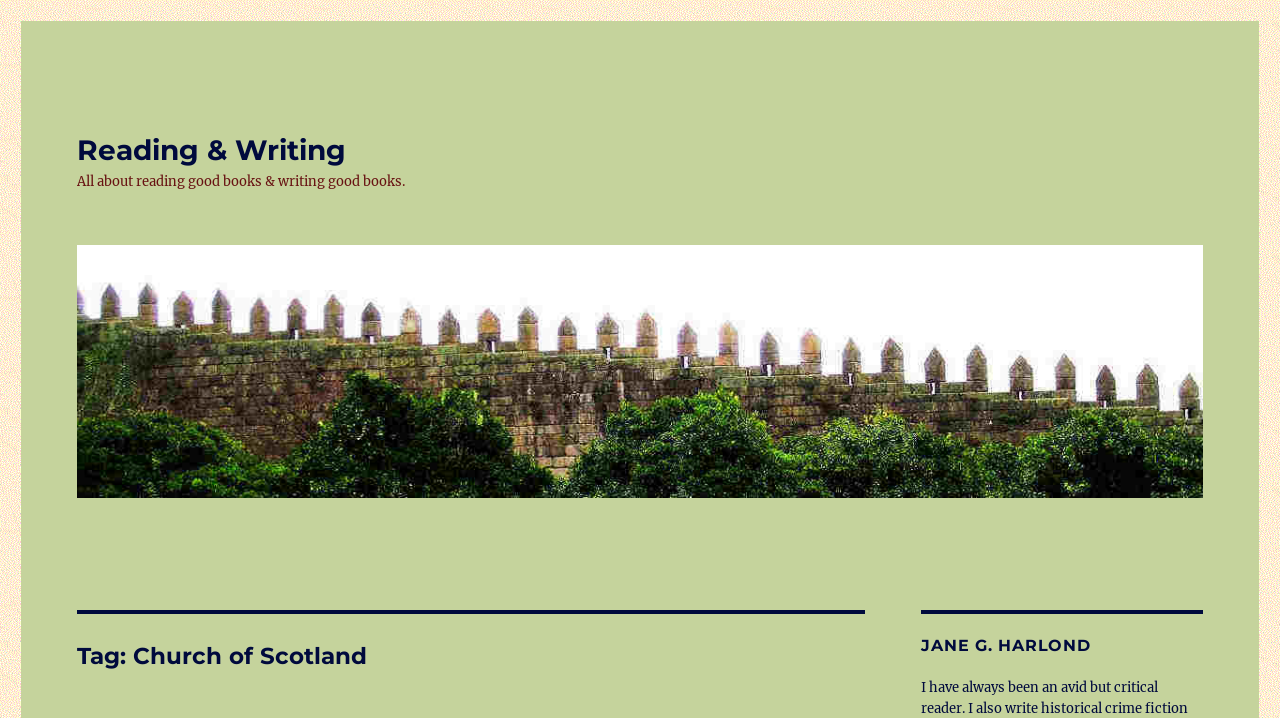What is the main topic of this webpage?
Please answer using one word or phrase, based on the screenshot.

Reading & Writing